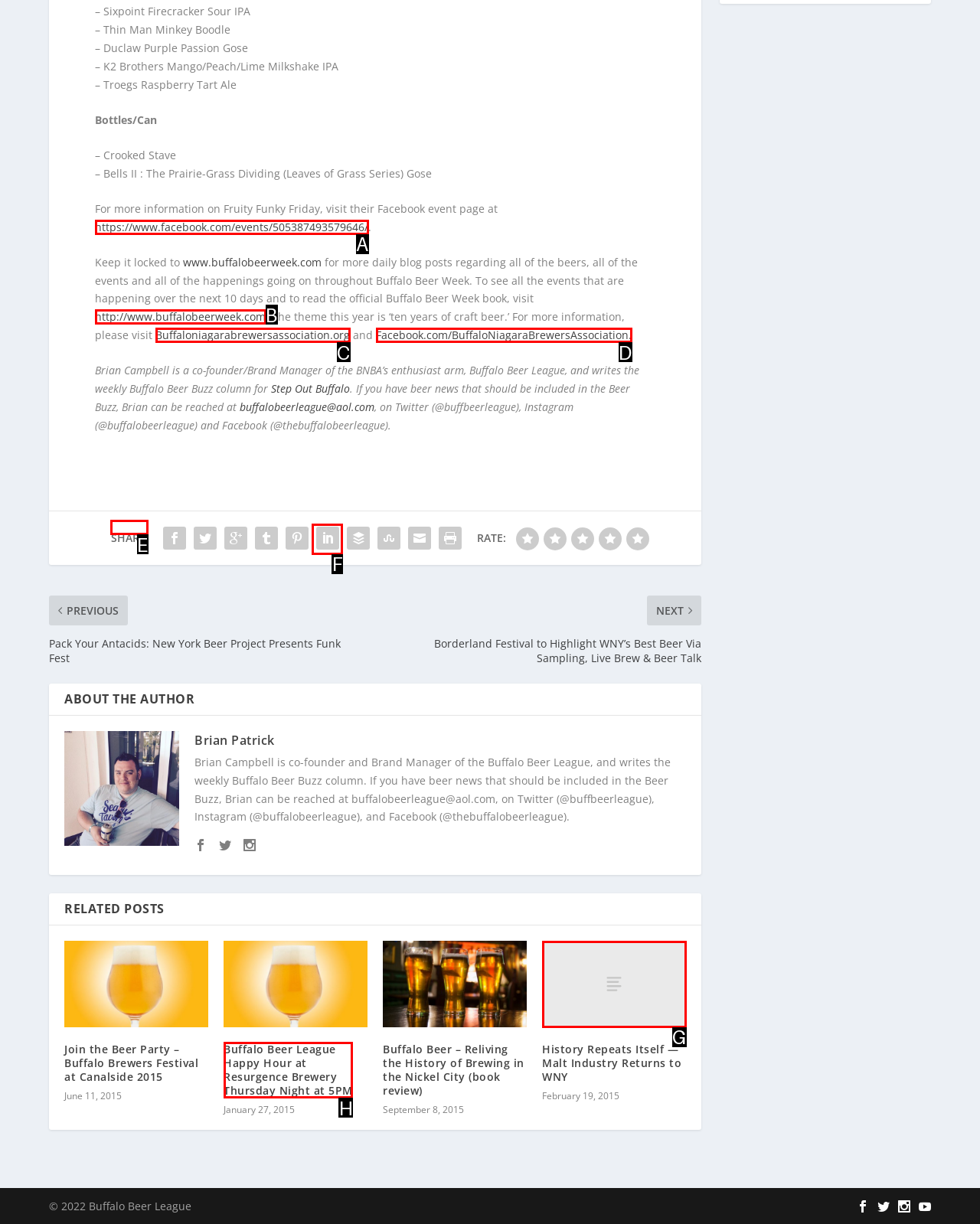Select the correct UI element to click for this task: Share this post.
Answer using the letter from the provided options.

E